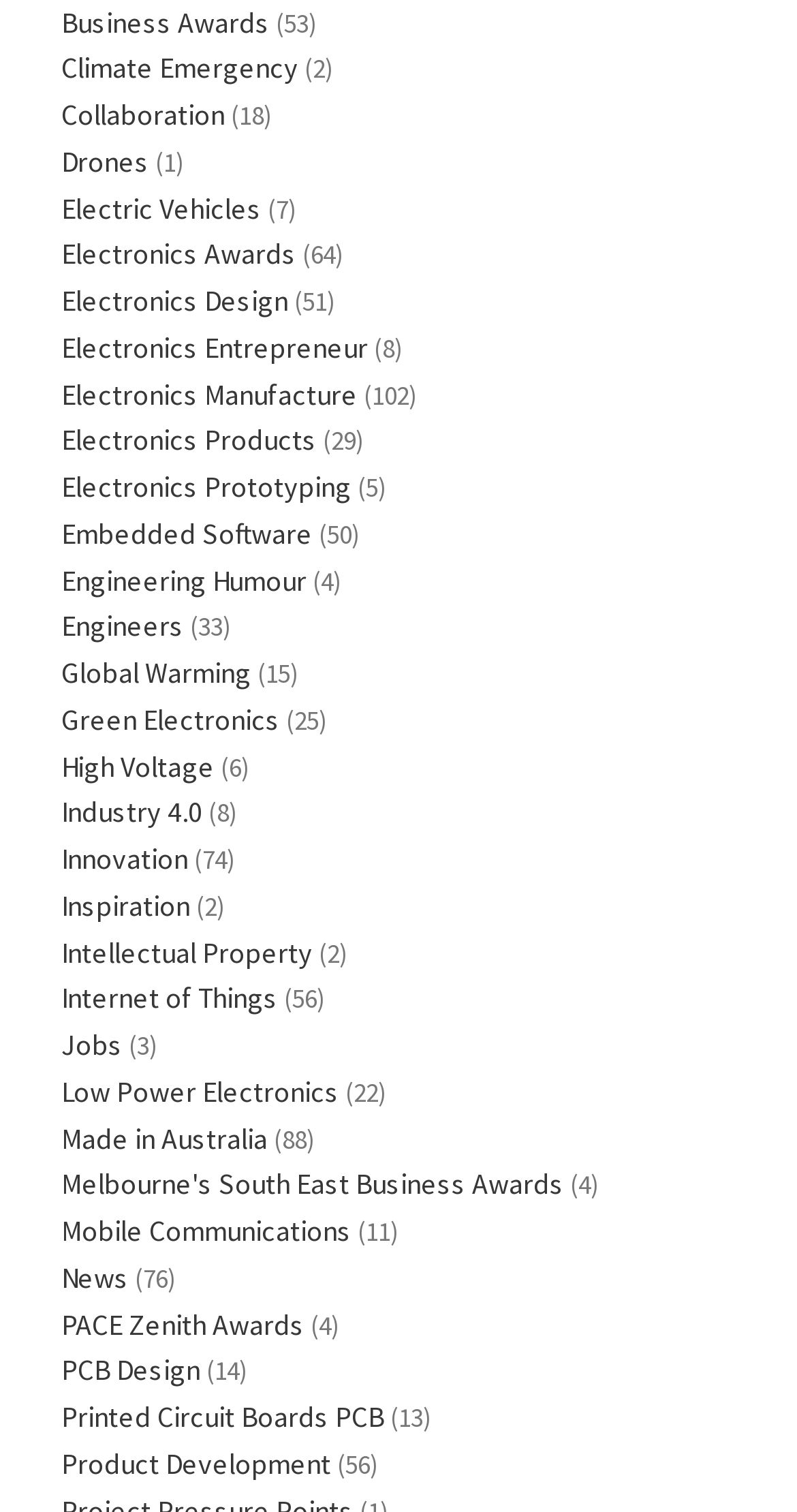Identify the bounding box coordinates for the element you need to click to achieve the following task: "Check out News". The coordinates must be four float values ranging from 0 to 1, formatted as [left, top, right, bottom].

[0.077, 0.833, 0.162, 0.857]